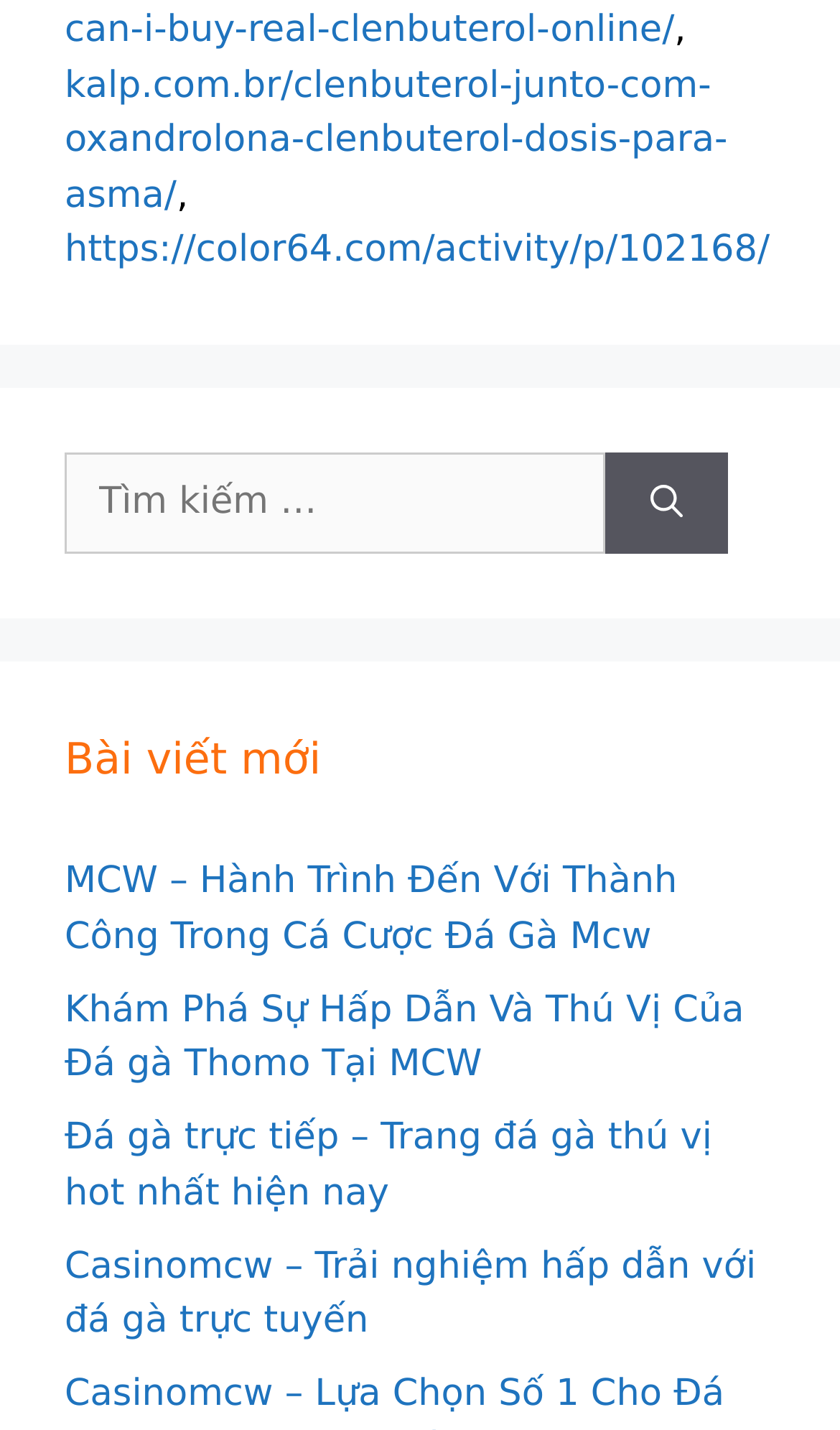How many article links are displayed?
Offer a detailed and exhaustive answer to the question.

In the complementary section of the webpage, there are four links displayed with descriptive text, which appear to be article titles. These links are 'MCW – Hành Trình Đến Với Thành Công Trong Cá Cược Đá Gà Mcw', 'Khám Phá Sự Hấp Dẫn Và Thú Vị Của Đá gà Thomo Tại MCW', 'Đá gà trực tiếp – Trang đá gà thú vị hot nhất hiện nay', and 'Casinomcw – Trải nghiệm hấp dẫn với đá gà trực tuyến'.